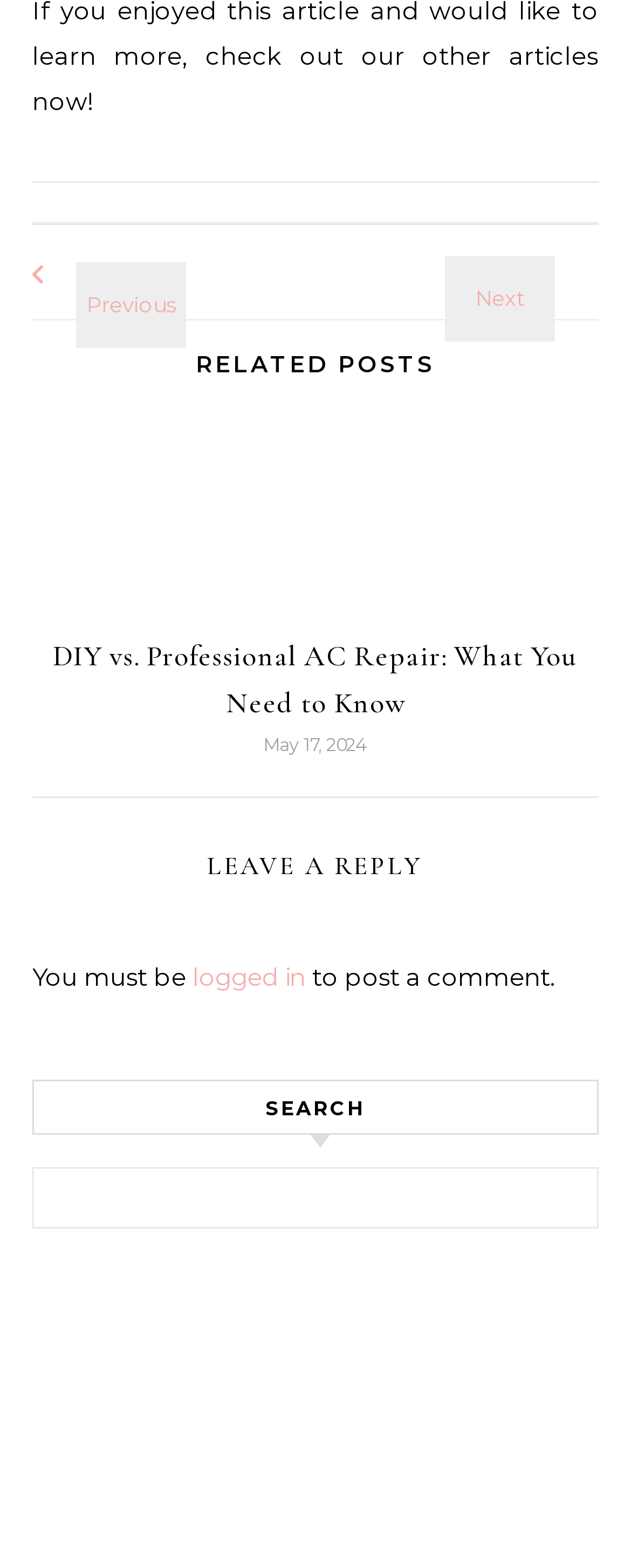What is the text of the link at the top of the page?
Please use the visual content to give a single word or phrase answer.

Previous